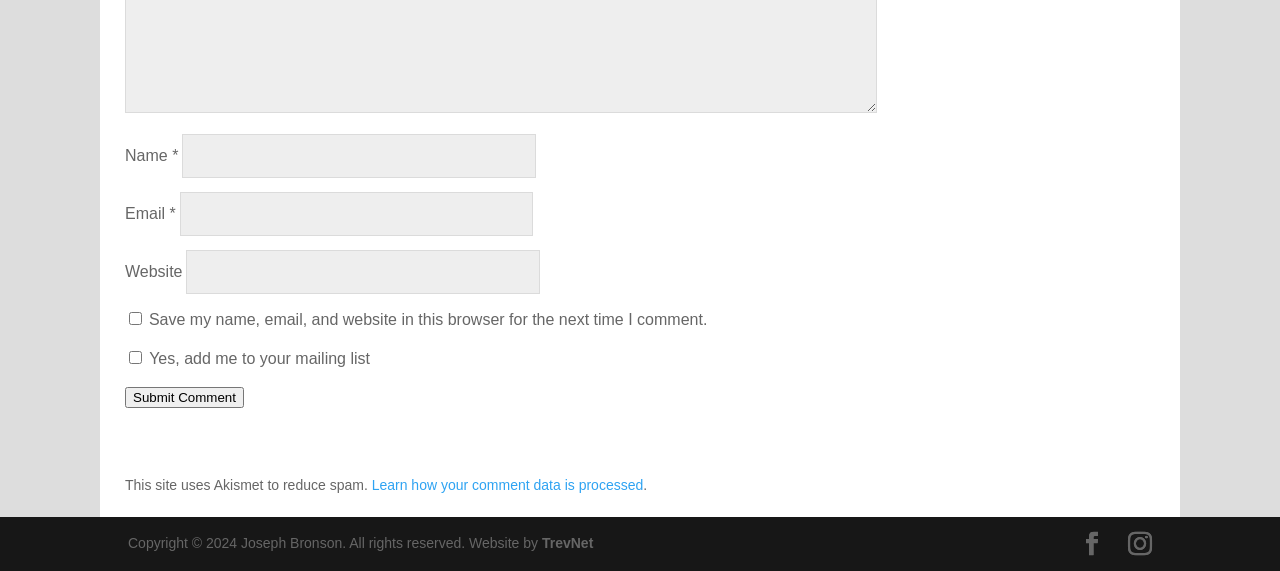Answer the question with a brief word or phrase:
What is the function of the 'Submit Comment' button?

To submit a comment